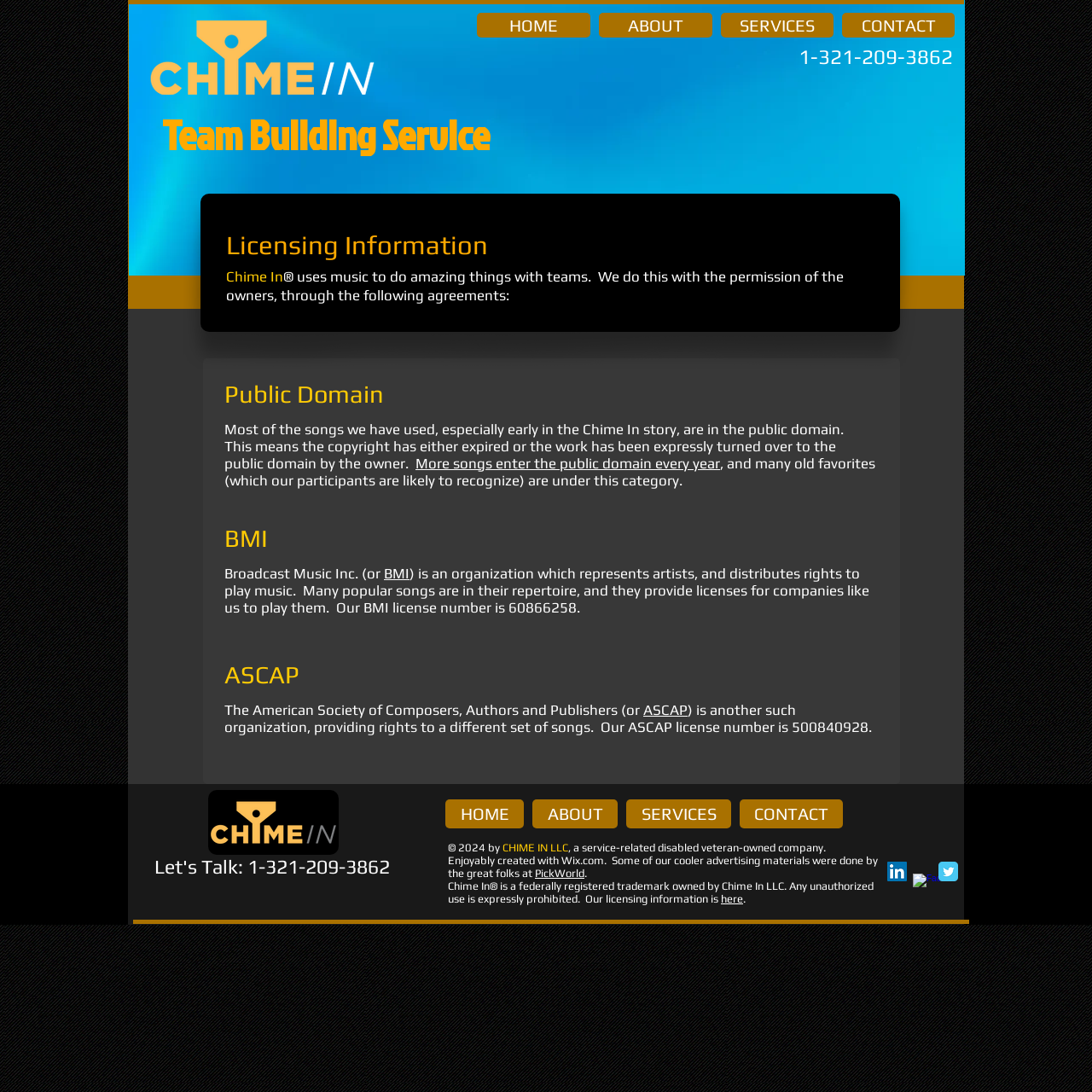Please determine the bounding box coordinates of the section I need to click to accomplish this instruction: "Call the phone number 1-321-209-3862".

[0.635, 0.04, 0.873, 0.064]